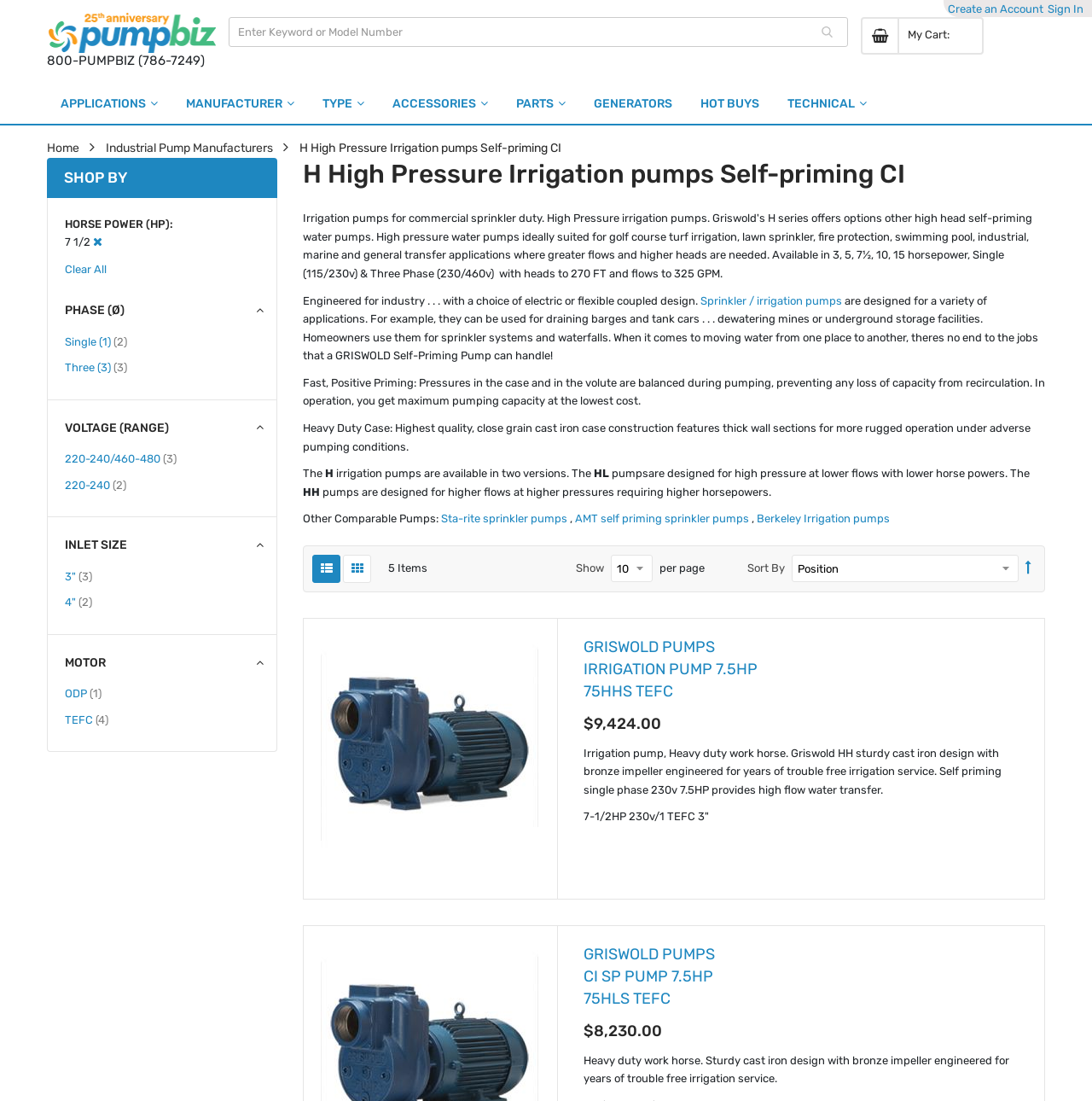What is the inlet size of the GRISWOLD PUMPS IRRIGATION PUMP?
Please respond to the question with a detailed and well-explained answer.

I found the inlet size of the GRISWOLD PUMPS IRRIGATION PUMP by looking at the product description, which mentions the inlet size as 3".